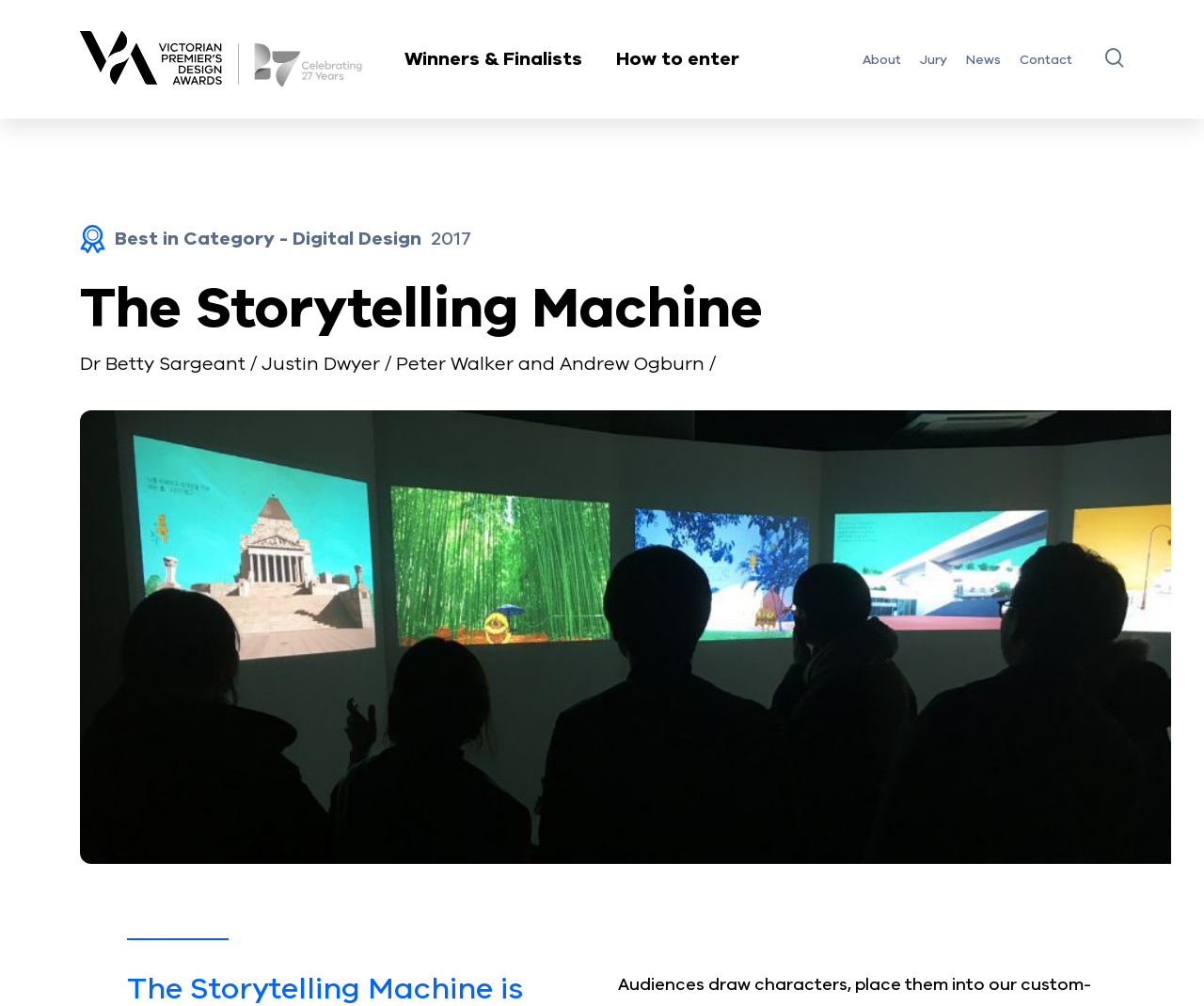What is the name of the award?
Answer the question based on the image using a single word or a brief phrase.

Victorian Premier Design Awards